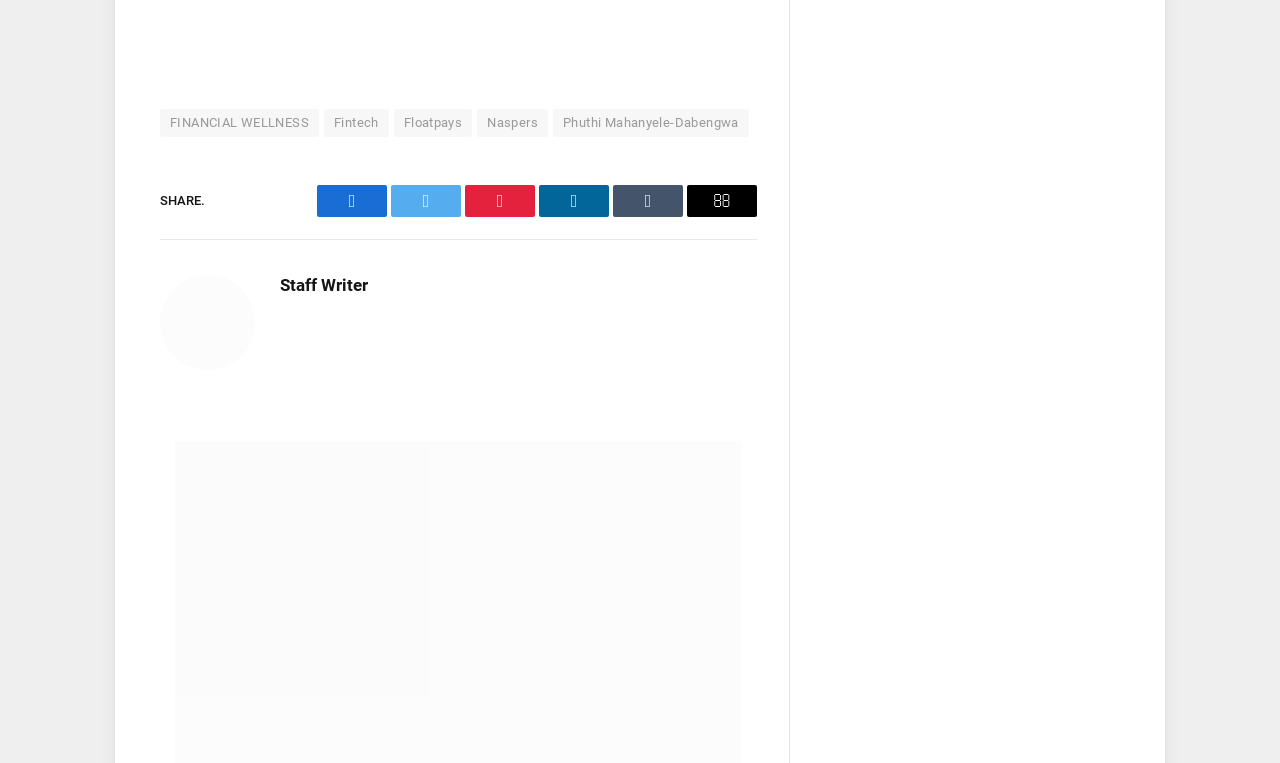Give a concise answer of one word or phrase to the question: 
Who is the author of the article?

Staff Writer